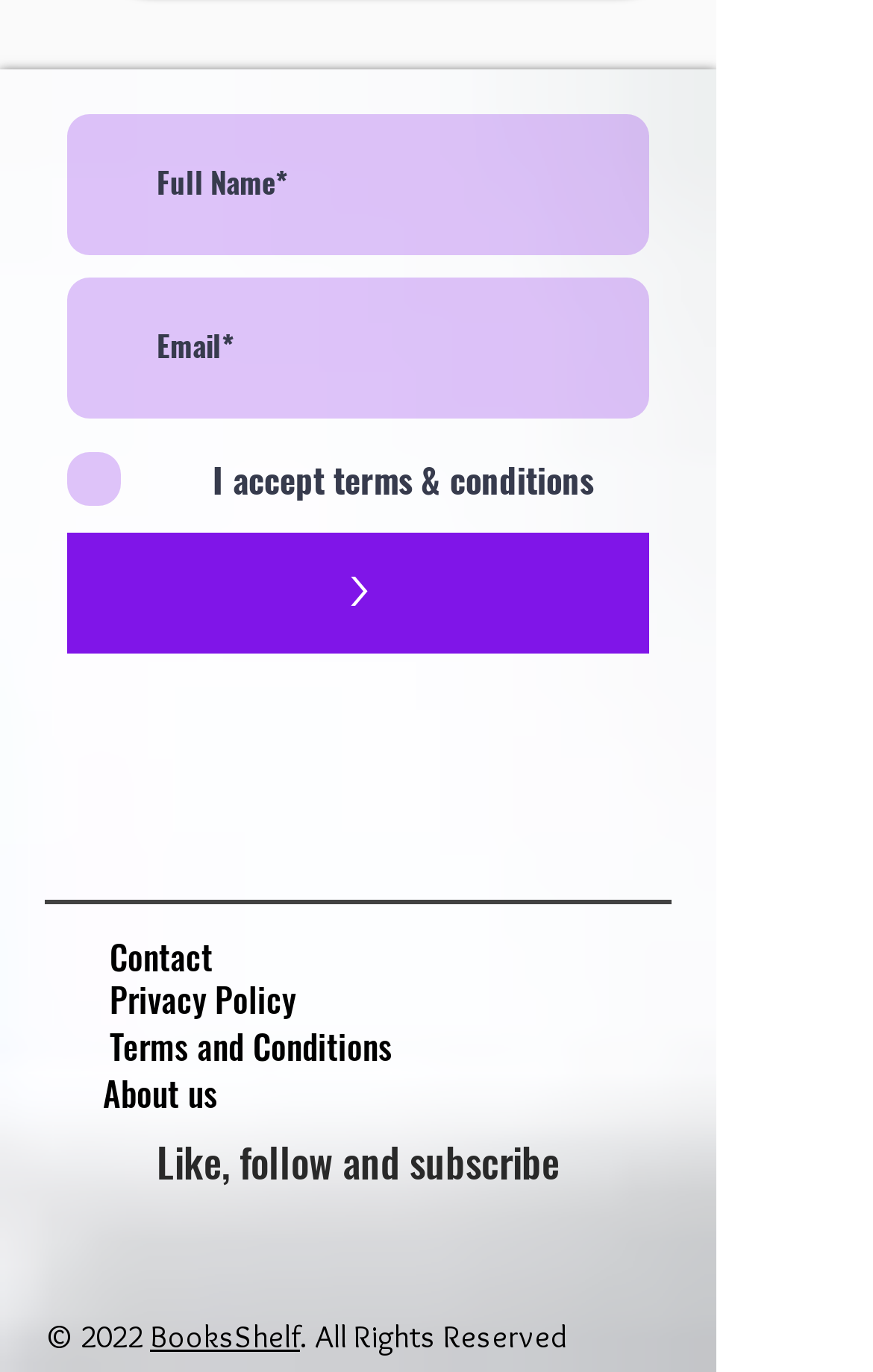What social media platforms are listed?
Observe the image and answer the question with a one-word or short phrase response.

Facebook, Instagram, Twitter, YouTube